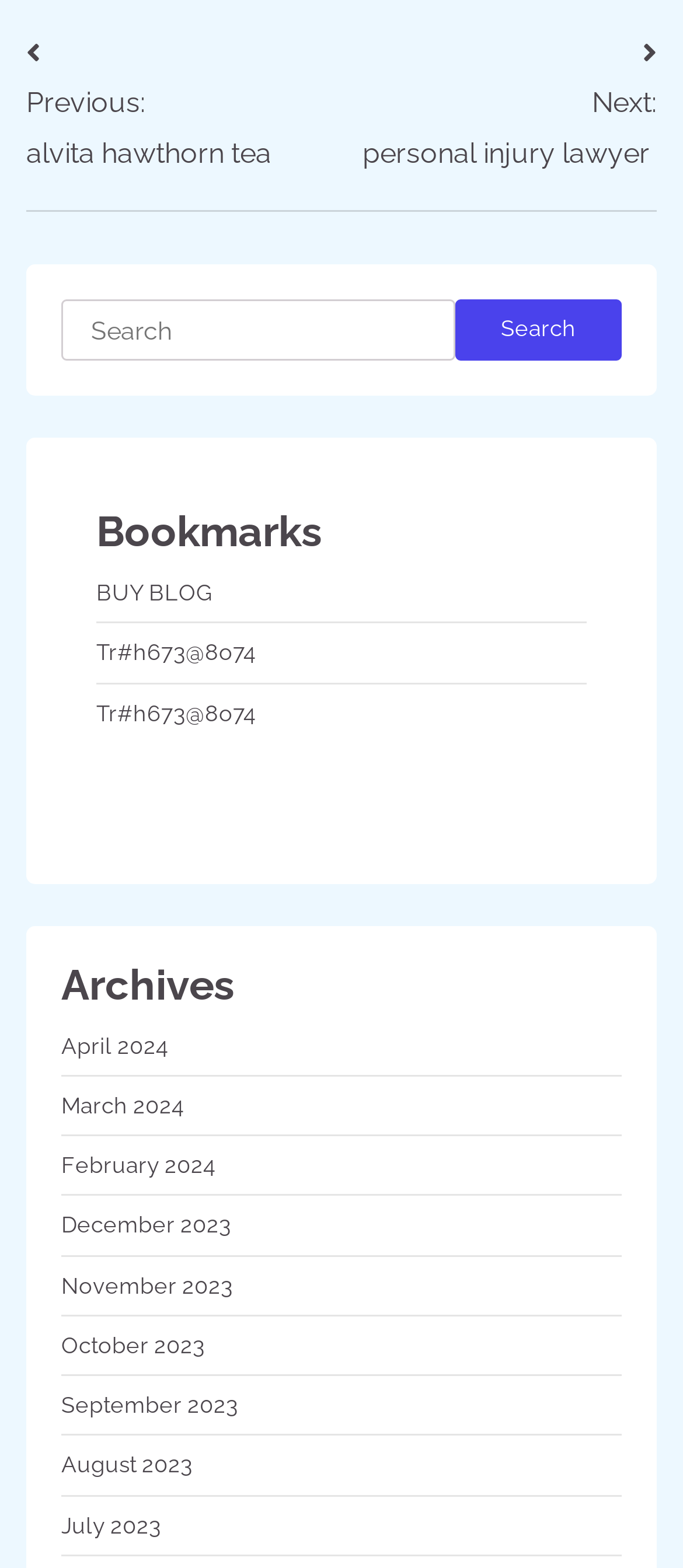Identify the bounding box of the HTML element described here: "parent_node: Search name="s" placeholder="Search"". Provide the coordinates as four float numbers between 0 and 1: [left, top, right, bottom].

[0.09, 0.191, 0.667, 0.23]